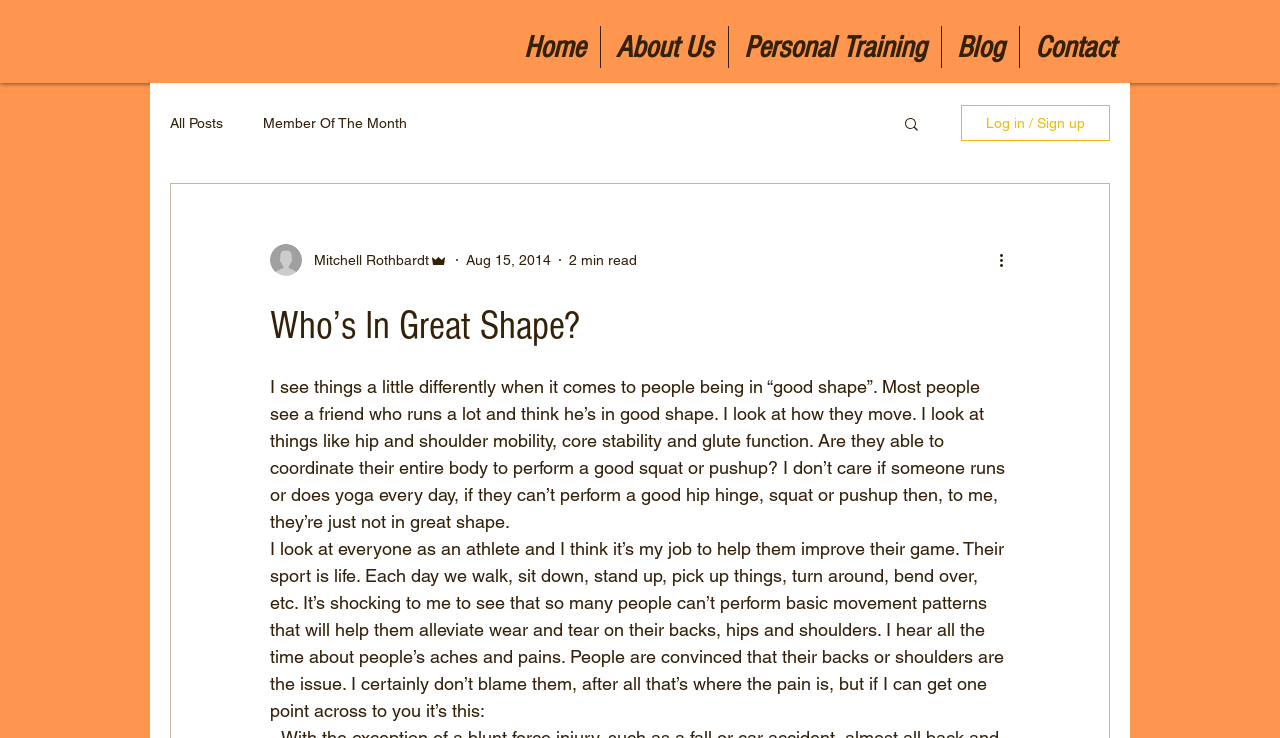Please determine the bounding box coordinates for the element that should be clicked to follow these instructions: "Go to the 'Personal Training' page".

[0.57, 0.035, 0.735, 0.092]